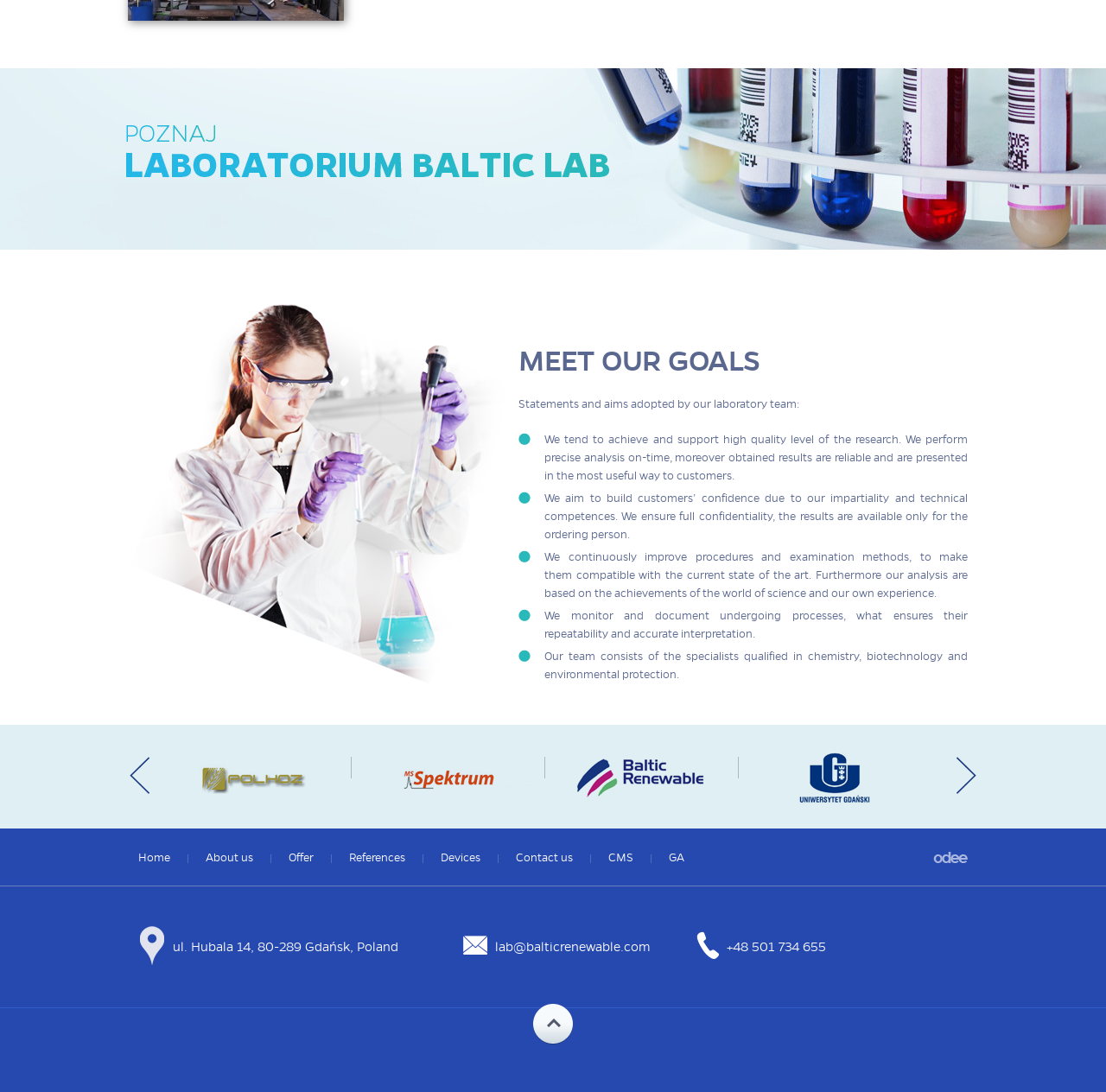Find the bounding box coordinates of the clickable area that will achieve the following instruction: "Click the 'Home' link".

[0.125, 0.778, 0.154, 0.793]